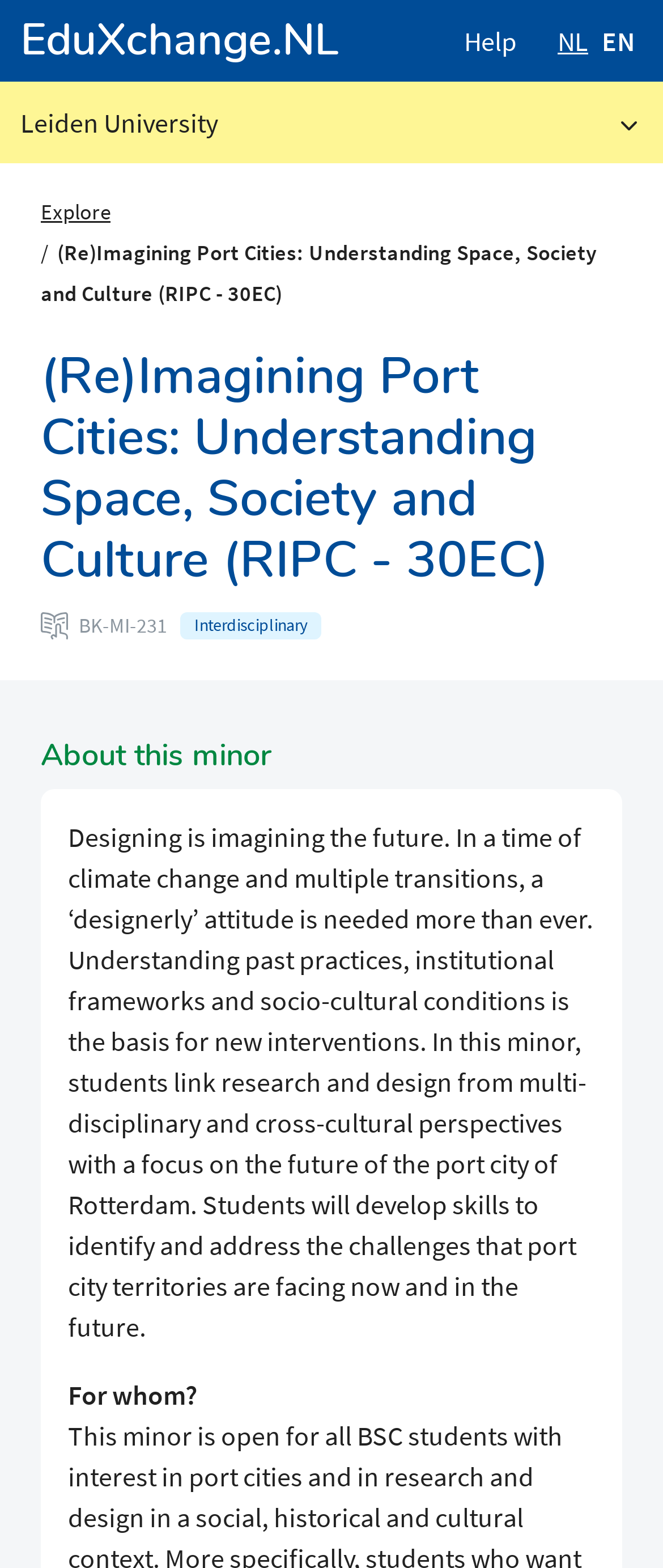Your task is to find and give the main heading text of the webpage.

(Re)Imagining Port Cities: Understanding Space, Society and Culture (RIPC - 30EC)